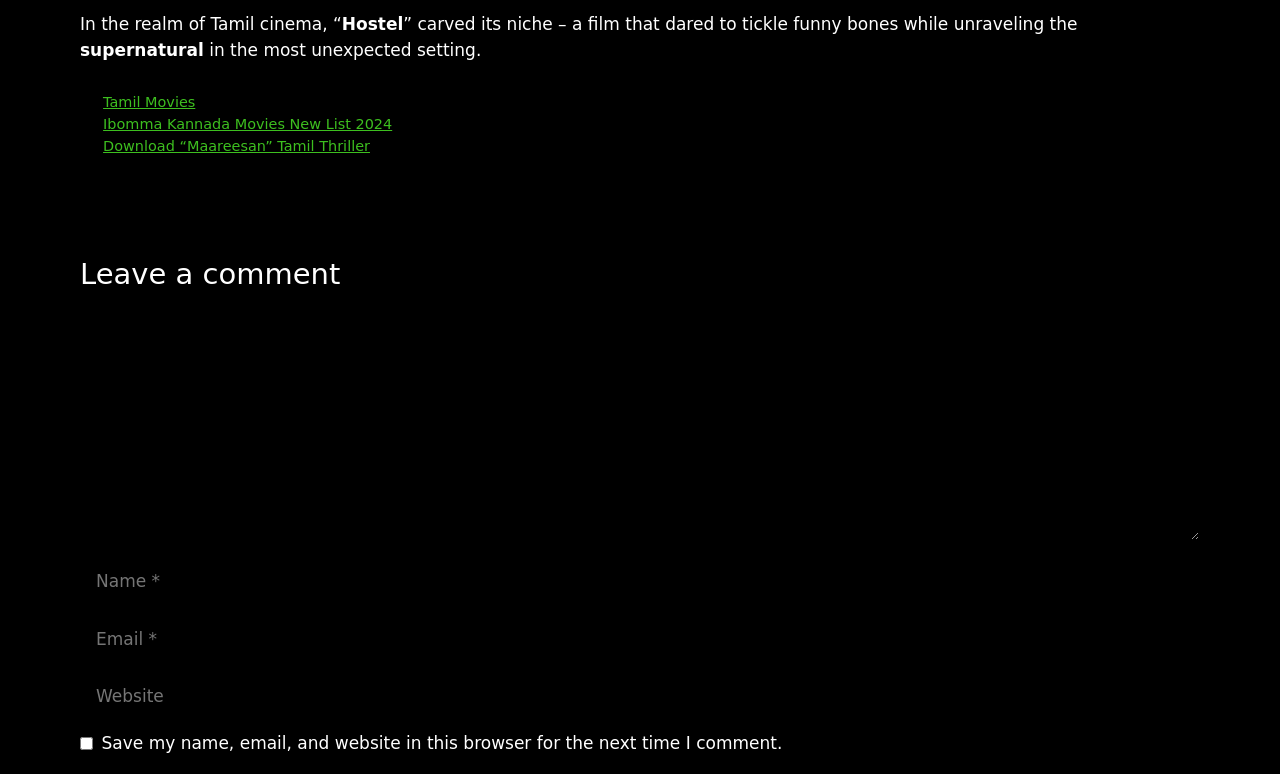Using the provided description: "parent_node: Comment name="comment"", find the bounding box coordinates of the corresponding UI element. The output should be four float numbers between 0 and 1, in the format [left, top, right, bottom].

[0.062, 0.407, 0.938, 0.699]